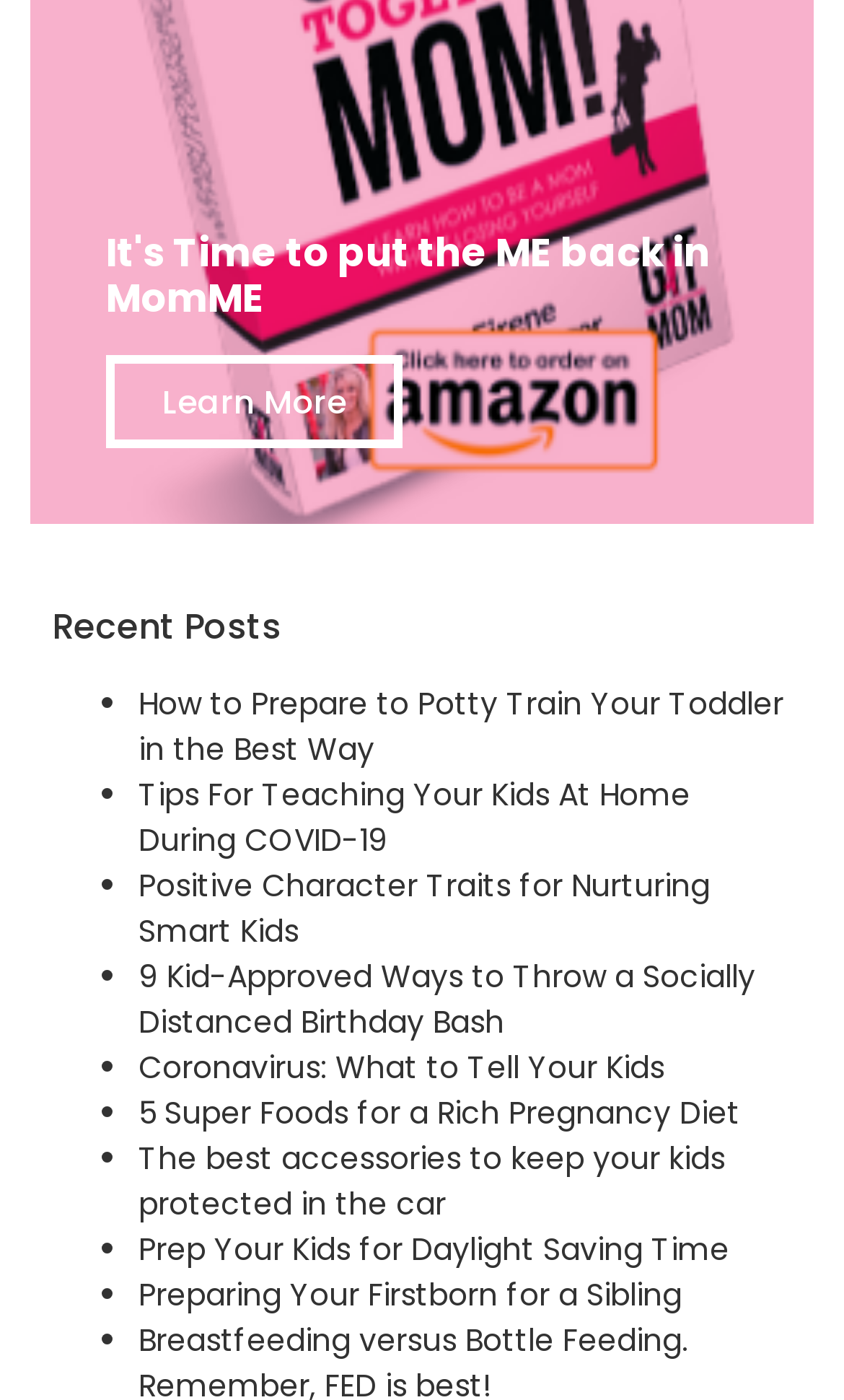Can you provide the bounding box coordinates for the element that should be clicked to implement the instruction: "Read the article about potty training"?

[0.164, 0.488, 0.928, 0.551]